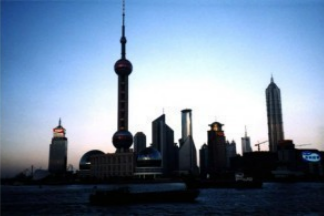Provide a brief response in the form of a single word or phrase:
What is hinted at by the gentle glow from the lights on the buildings?

Vibrant nightlife